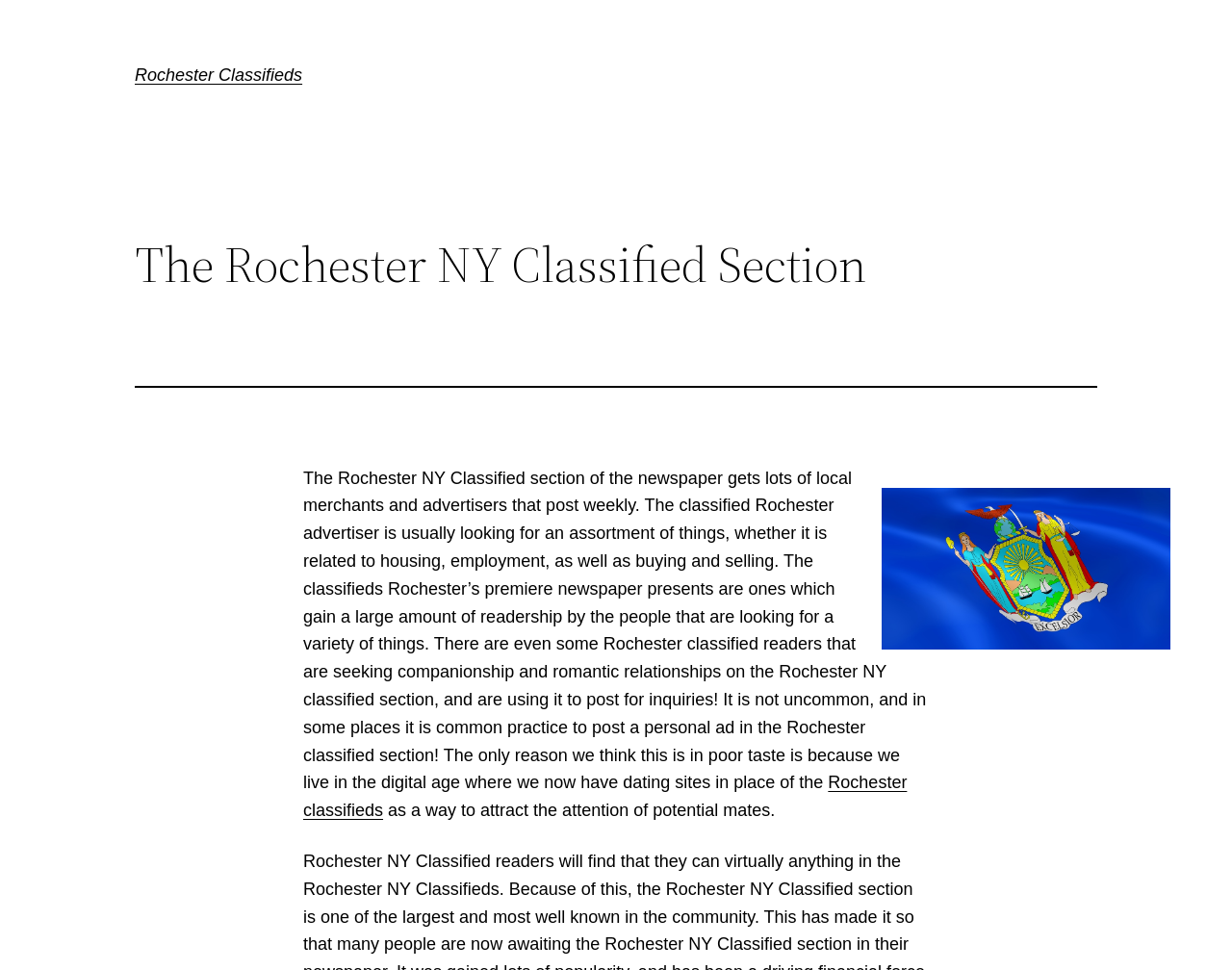What type of relationships are being sought in the classified section?
Give a detailed explanation using the information visible in the image.

Some people are seeking romantic relationships in the classified section, as mentioned in the webpage content, which states that some Rochester classified readers are seeking companionship and romantic relationships.